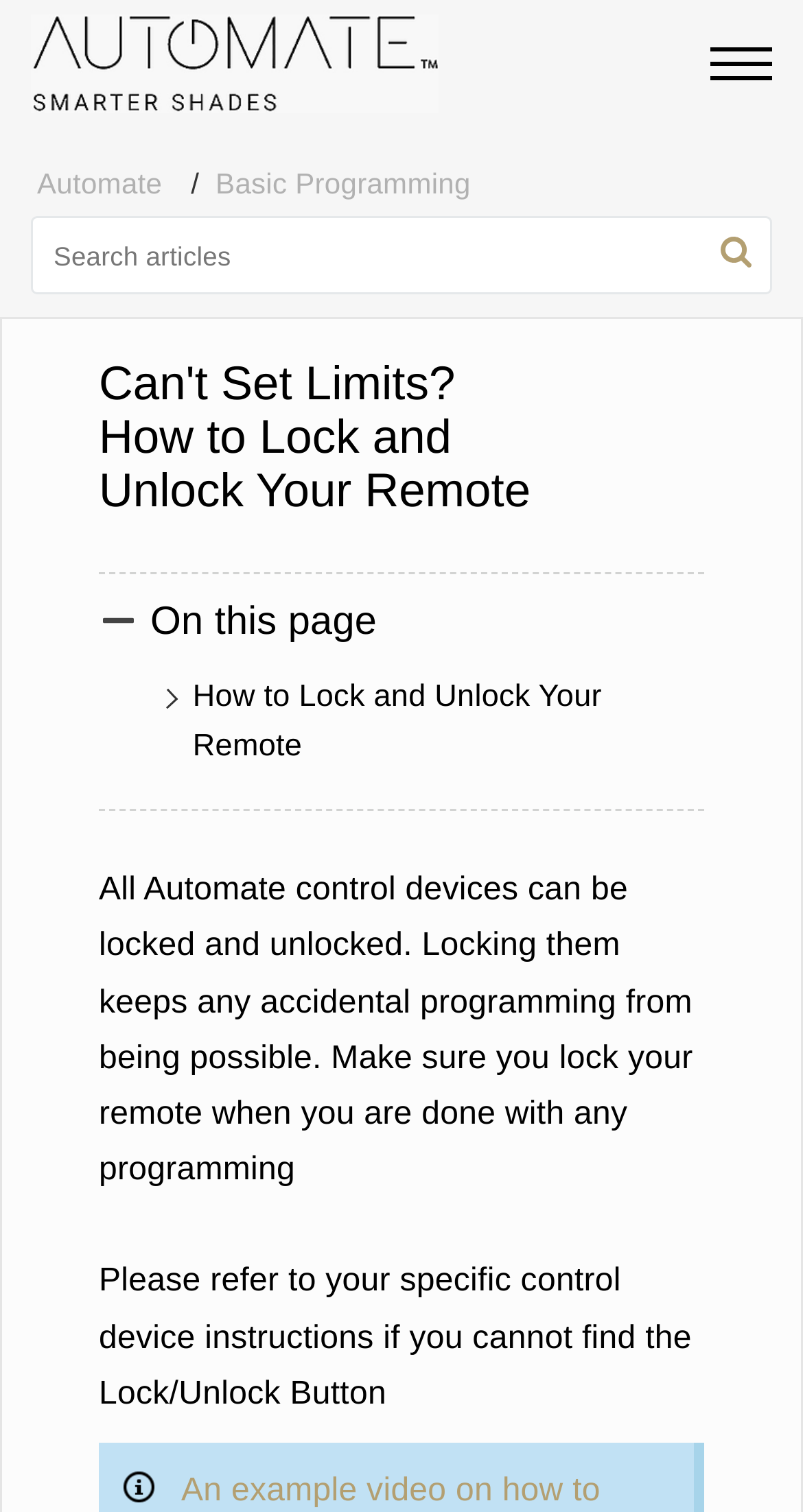Generate the title text from the webpage.

Can't Set Limits? How to Lock and Unlock Your Remote